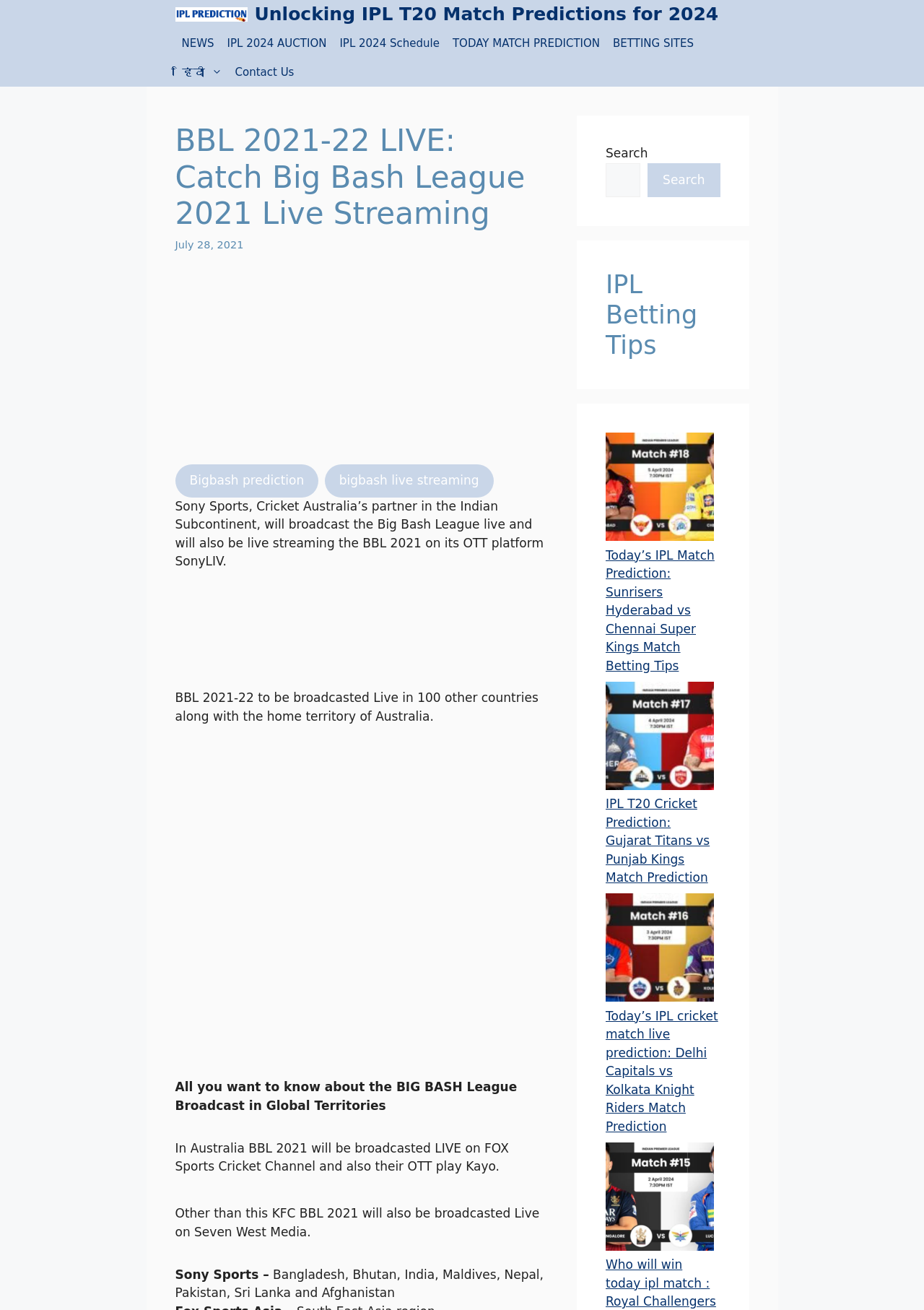What is the topic of the IPL Betting Tips section?
From the details in the image, provide a complete and detailed answer to the question.

The IPL Betting Tips section is located at the bottom of the webpage, with a bounding box coordinate of [0.655, 0.206, 0.779, 0.275]. It appears to provide betting tips and predictions for IPL matches, with links to specific match predictions.